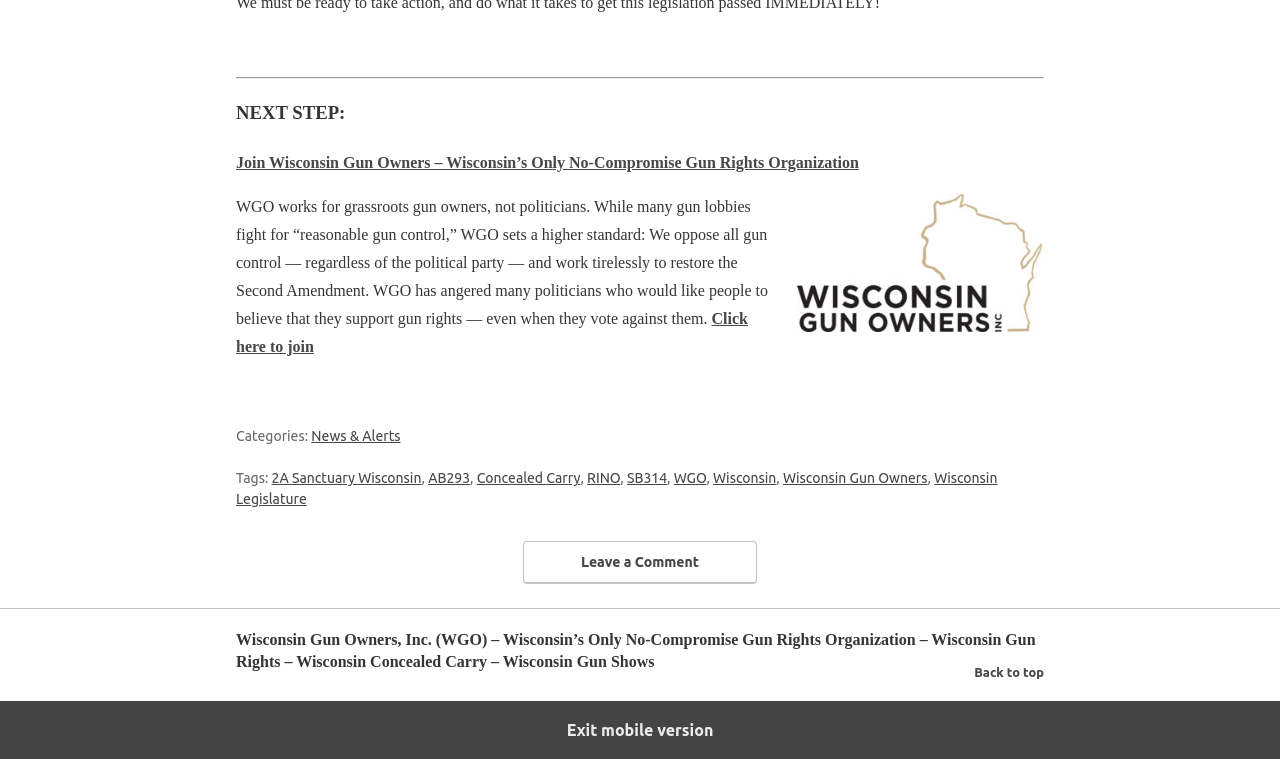Please locate the bounding box coordinates of the region I need to click to follow this instruction: "View news and alerts".

[0.243, 0.564, 0.313, 0.585]